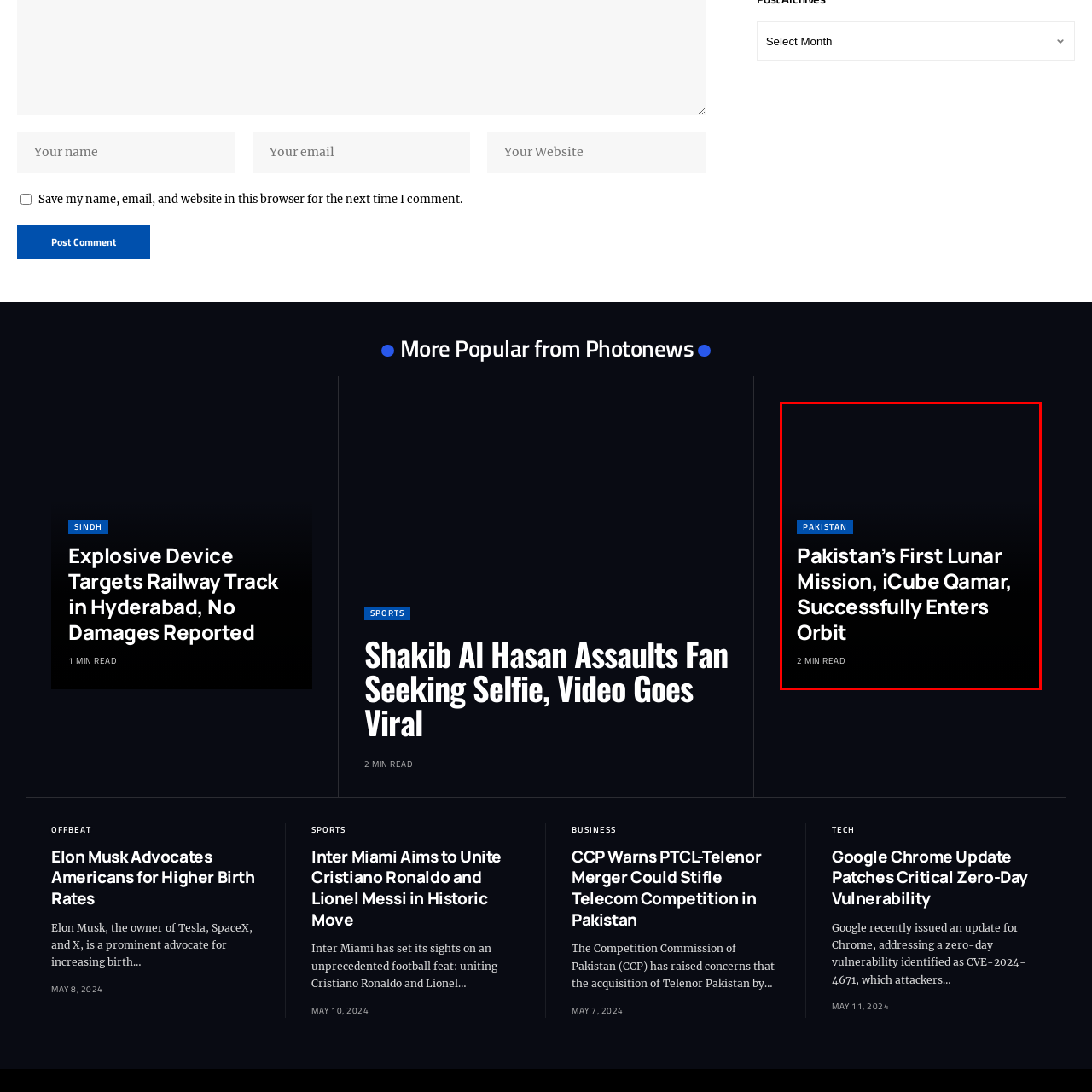Please examine the section highlighted with a blue border and provide a thorough response to the following question based on the visual information: 
What is the name of Pakistan's lunar mission?

The headline of the image states 'Pakistan’s First Lunar Mission, iCube Qamar, Successfully Enters Orbit', which clearly mentions the name of the lunar mission as iCube Qamar.